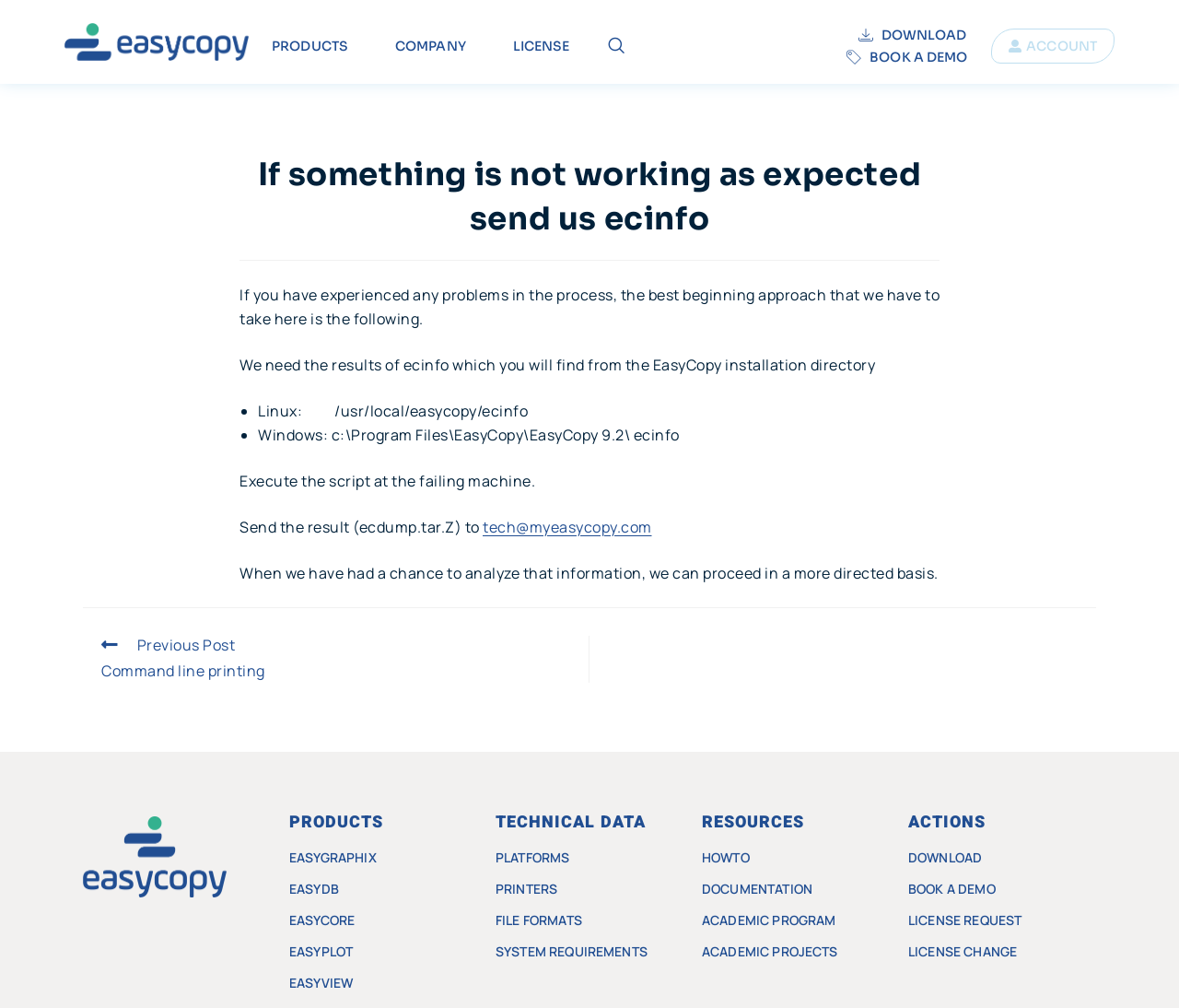Find the bounding box coordinates of the area that needs to be clicked in order to achieve the following instruction: "Book a demo". The coordinates should be specified as four float numbers between 0 and 1, i.e., [left, top, right, bottom].

[0.718, 0.046, 0.821, 0.068]